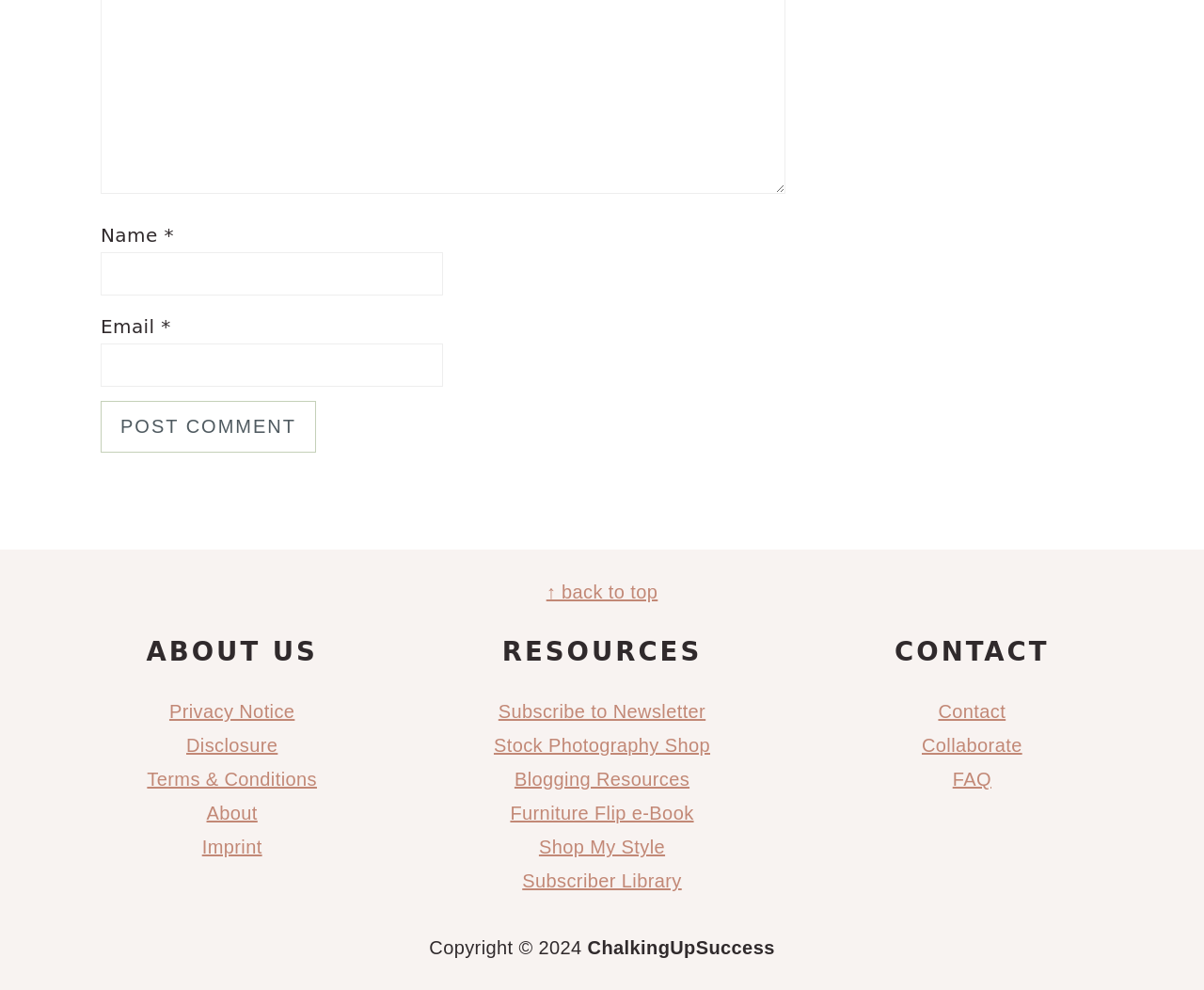Identify the bounding box coordinates of the specific part of the webpage to click to complete this instruction: "Enter your email".

[0.084, 0.347, 0.368, 0.39]